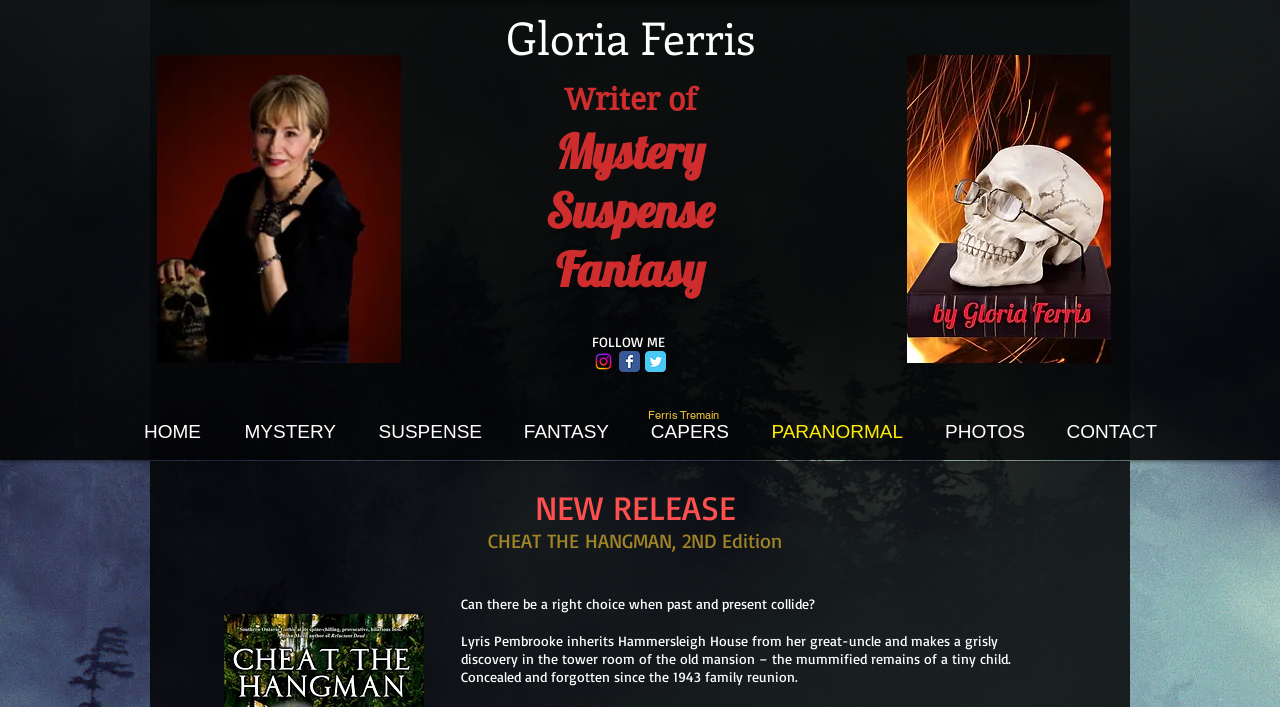What is the author's name?
Please provide a single word or phrase answer based on the image.

Gloria Ferris